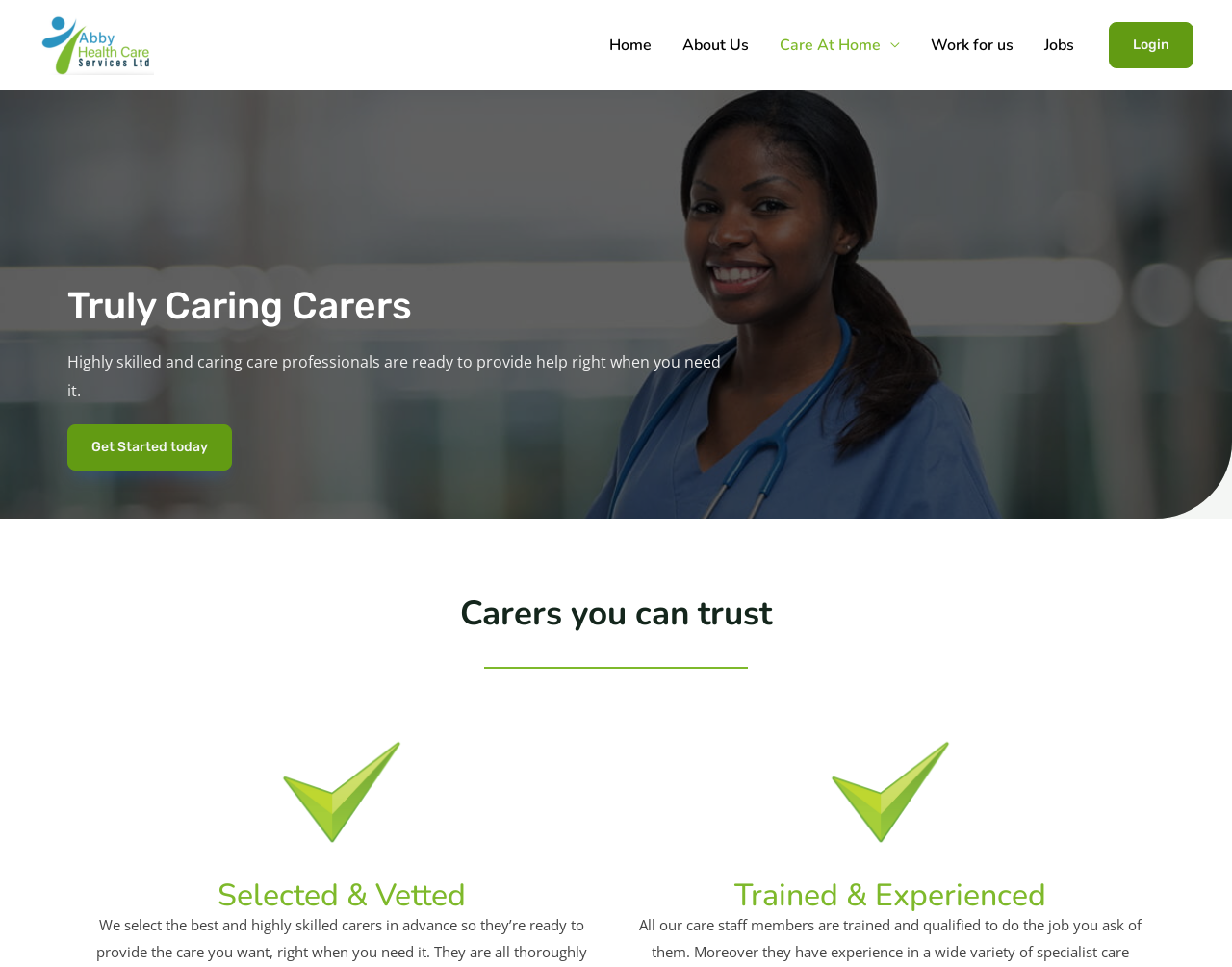Please provide a one-word or phrase answer to the question: 
What is the name of the website?

Abbyhealthcareservices.com